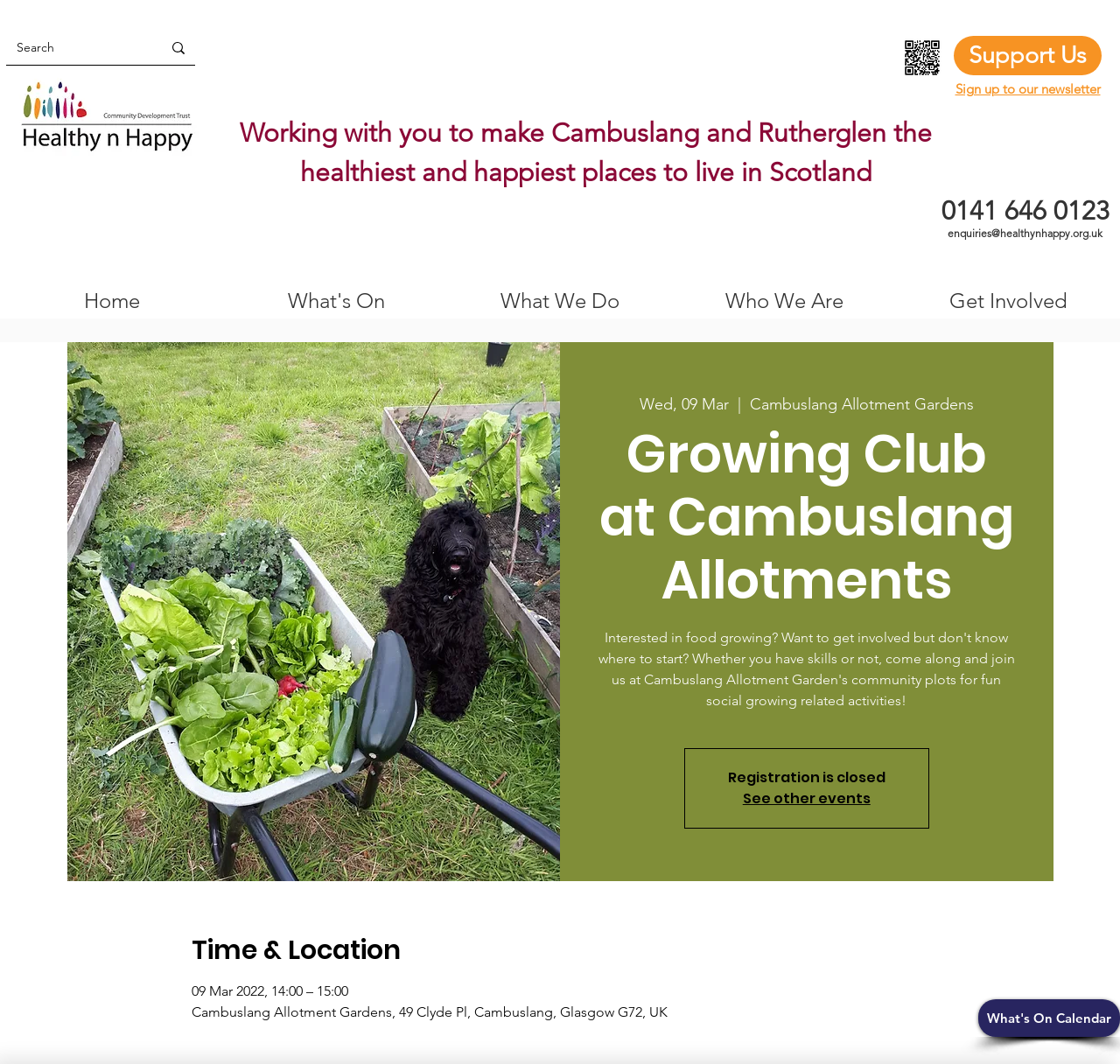What is the location of the Cambuslang Allotment Gardens?
Identify the answer in the screenshot and reply with a single word or phrase.

49 Clyde Pl, Cambuslang, Glasgow G72, UK